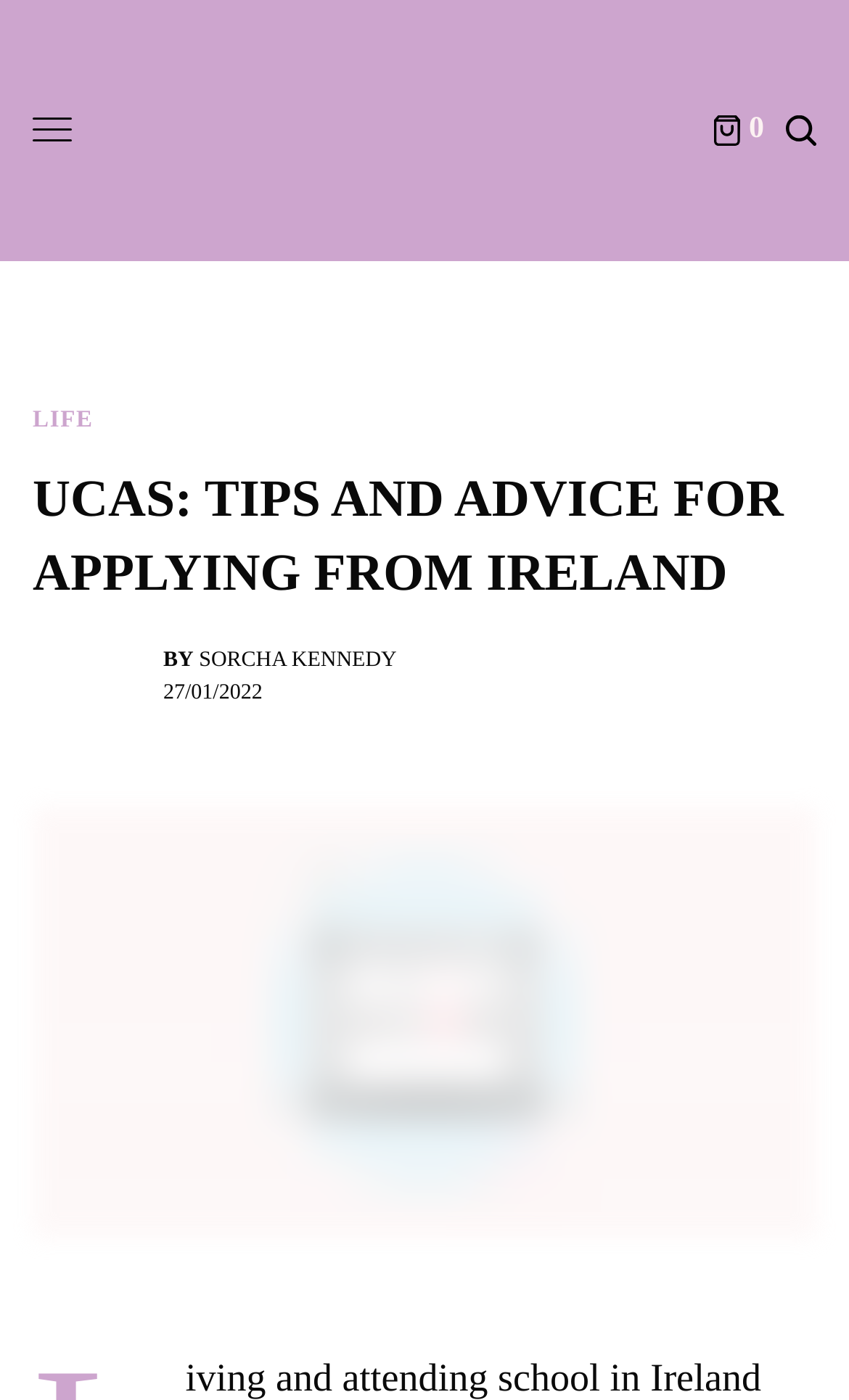Please give a succinct answer using a single word or phrase:
What is the name of the website linked at the top of the page?

Missy.ie